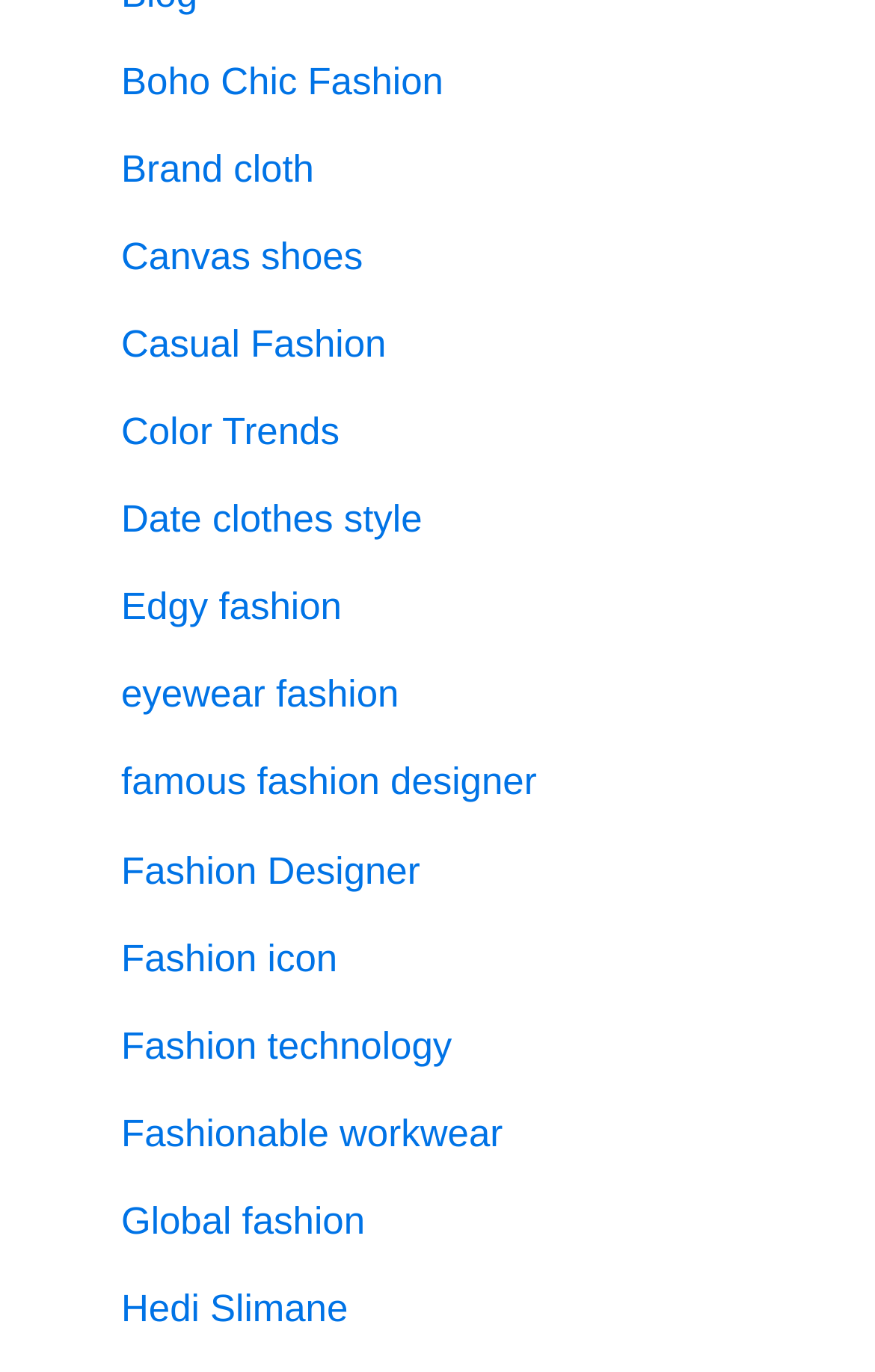Are there any fashion categories related to work?
Refer to the screenshot and answer in one word or phrase.

Yes